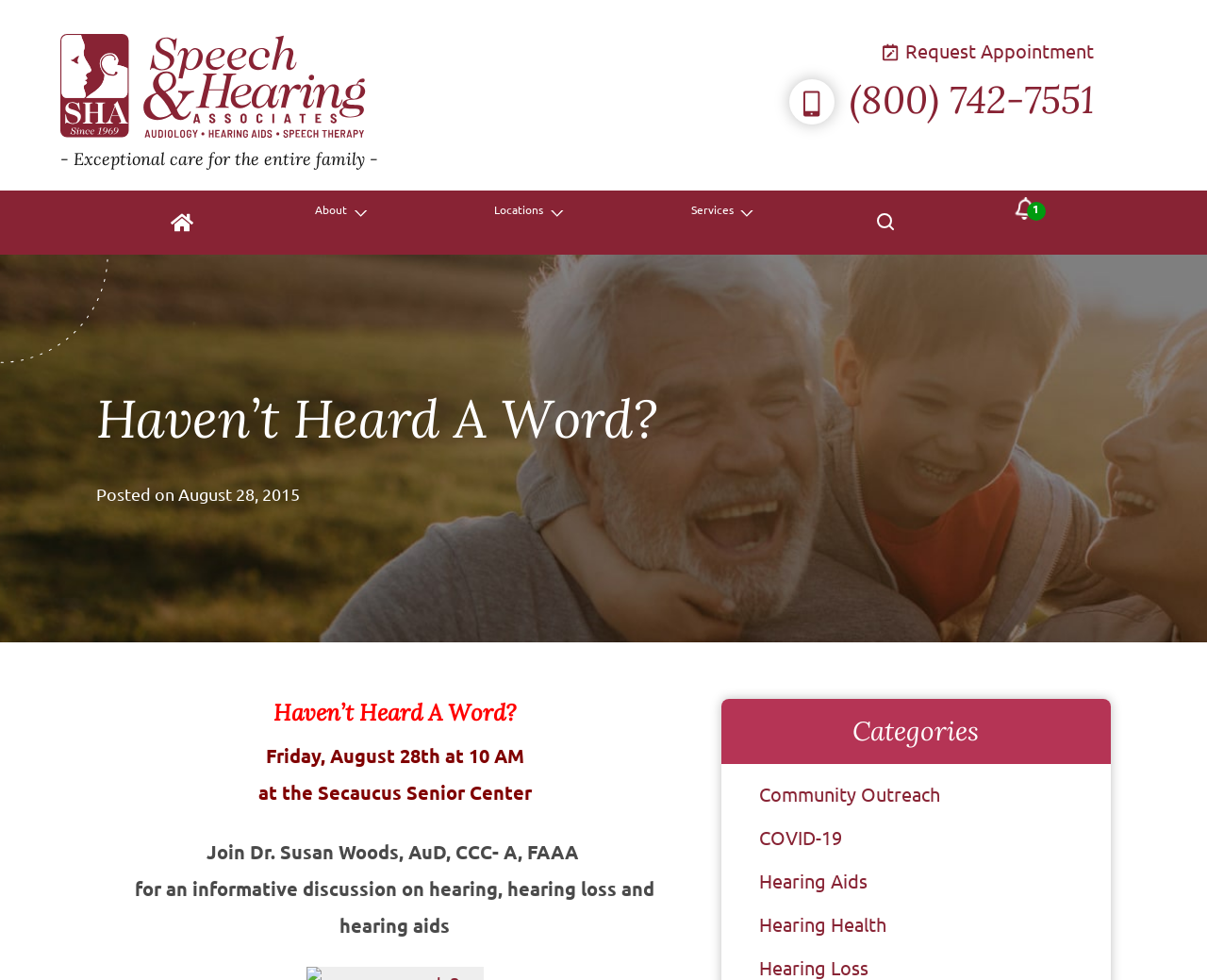Determine the bounding box coordinates of the UI element that matches the following description: "COVID-19". The coordinates should be four float numbers between 0 and 1 in the format [left, top, right, bottom].

[0.629, 0.844, 0.697, 0.866]